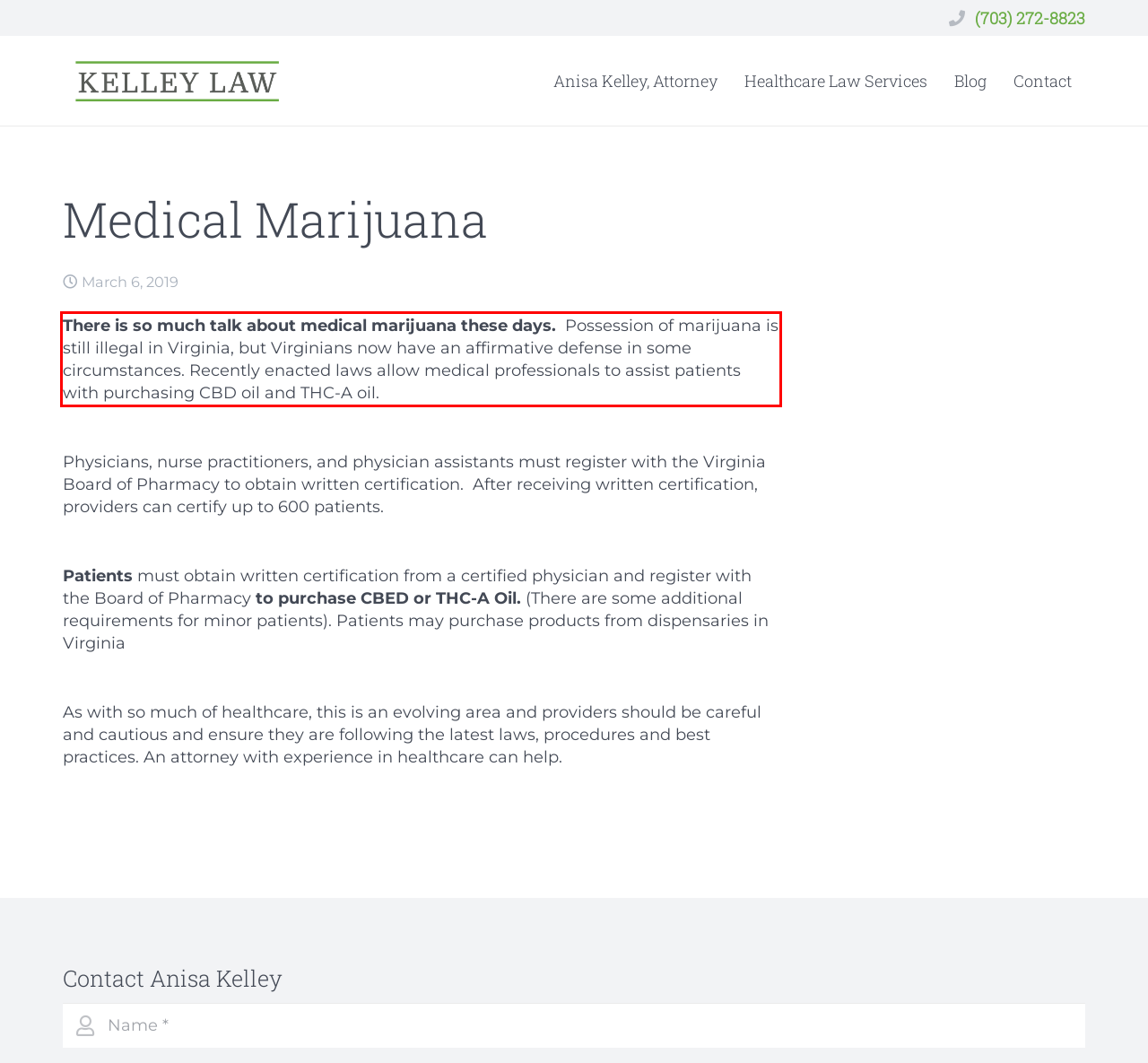You are presented with a screenshot containing a red rectangle. Extract the text found inside this red bounding box.

There is so much talk about medical marijuana these days. Possession of marijuana is still illegal in Virginia, but Virginians now have an affirmative defense in some circumstances. Recently enacted laws allow medical professionals to assist patients with purchasing CBD oil and THC-A oil.